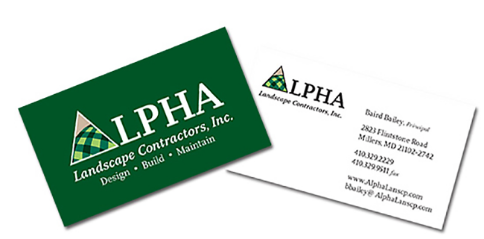What is the zip code of the company's address?
Please answer using one word or phrase, based on the screenshot.

21102-2742